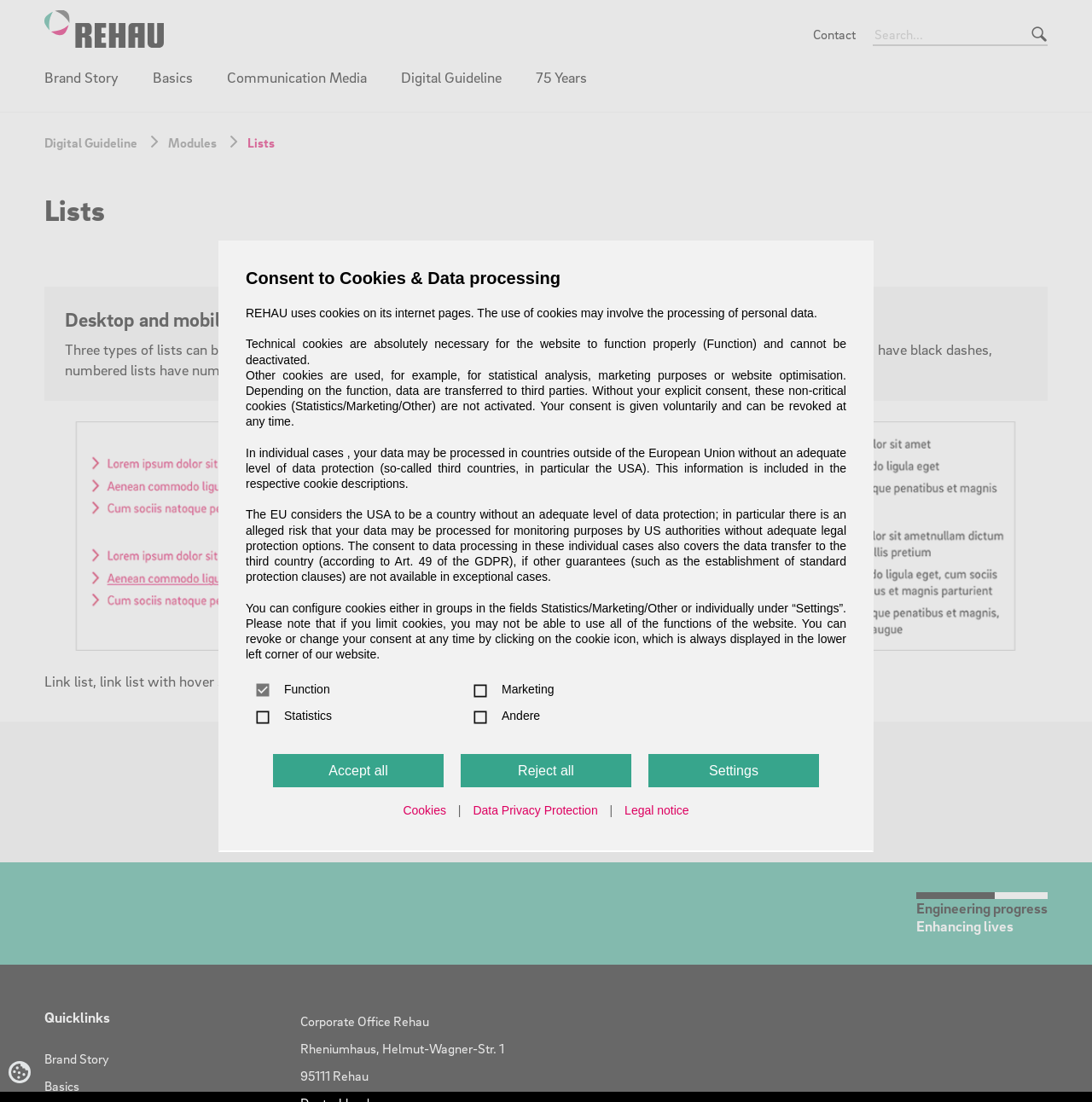What is the text of the first static text element in the cookie consent dialog?
Using the information from the image, provide a comprehensive answer to the question.

The first static text element in the cookie consent dialog has the text 'REHAU uses cookies on its internet pages.'. This text is describing the use of cookies on the REHAU website.